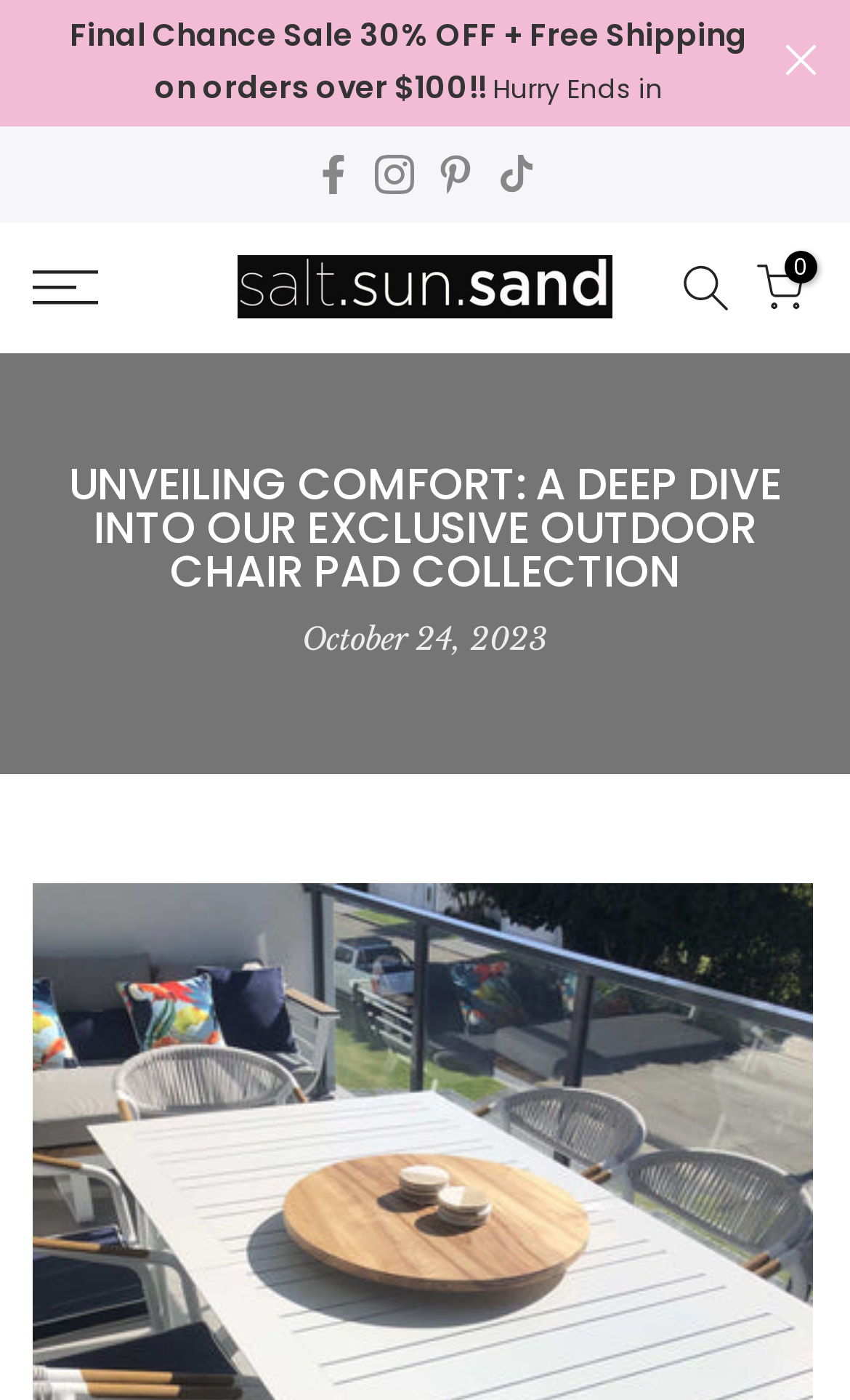How many navigation menu items are there?
Please answer the question as detailed as possible.

The navigation menu item can be found at the top of the page, and there is only one item labeled 'Close menu, categories'.